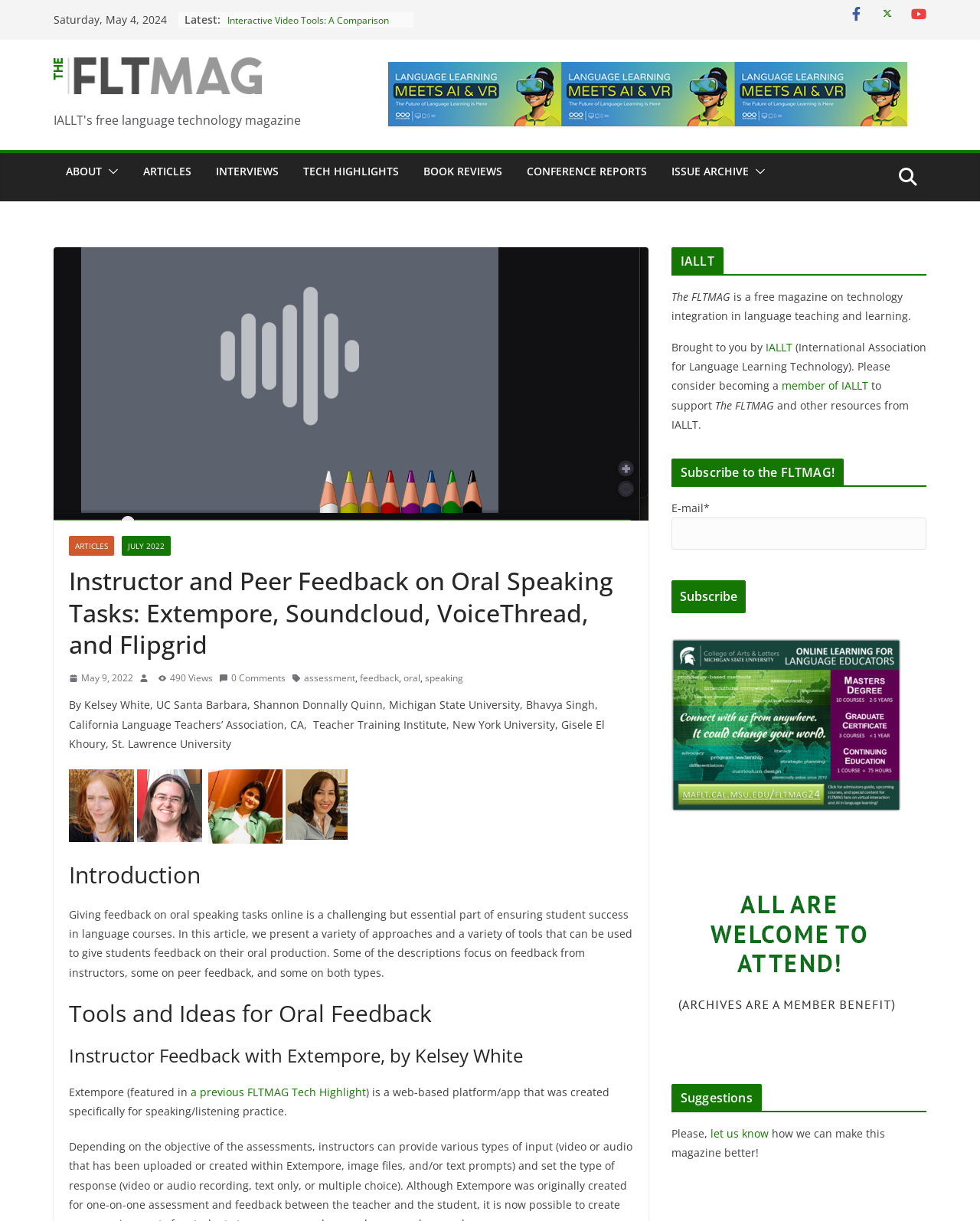What is the date of the latest article? Observe the screenshot and provide a one-word or short phrase answer.

May 4, 2024